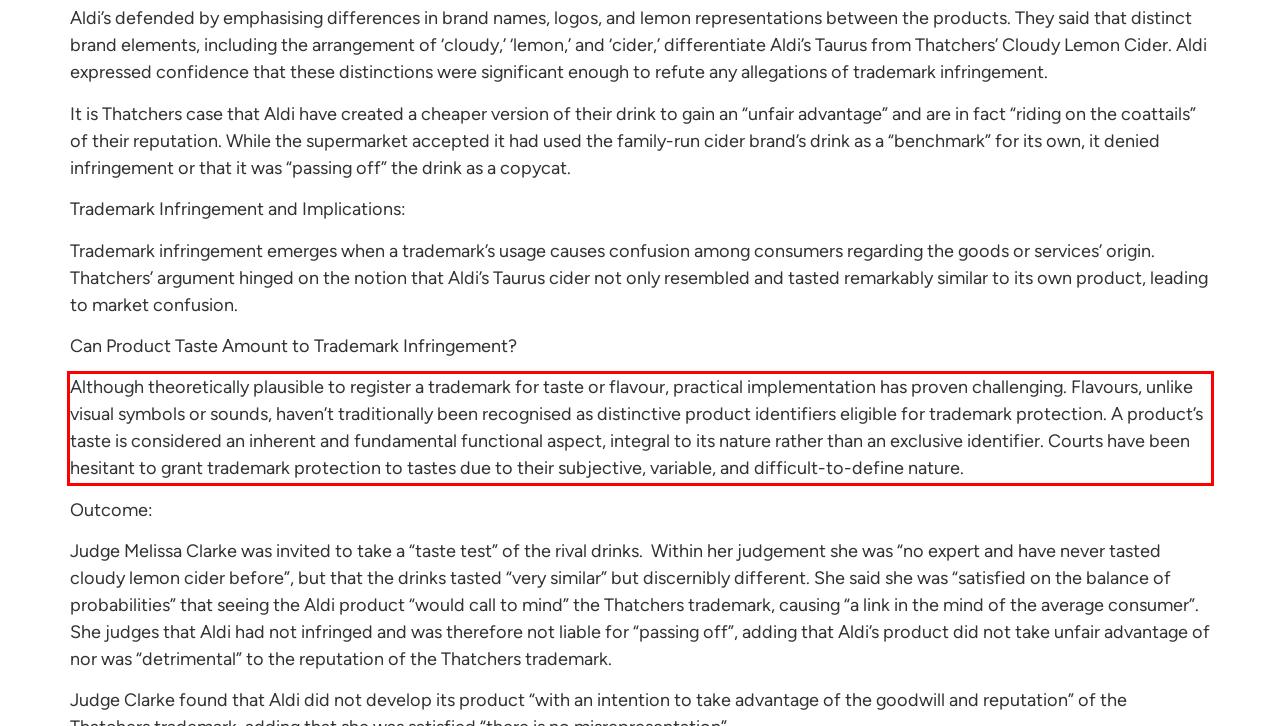You are given a screenshot showing a webpage with a red bounding box. Perform OCR to capture the text within the red bounding box.

Although theoretically plausible to register a trademark for taste or flavour, practical implementation has proven challenging. Flavours, unlike visual symbols or sounds, haven’t traditionally been recognised as distinctive product identifiers eligible for trademark protection. A product’s taste is considered an inherent and fundamental functional aspect, integral to its nature rather than an exclusive identifier. Courts have been hesitant to grant trademark protection to tastes due to their subjective, variable, and difficult-to-define nature.